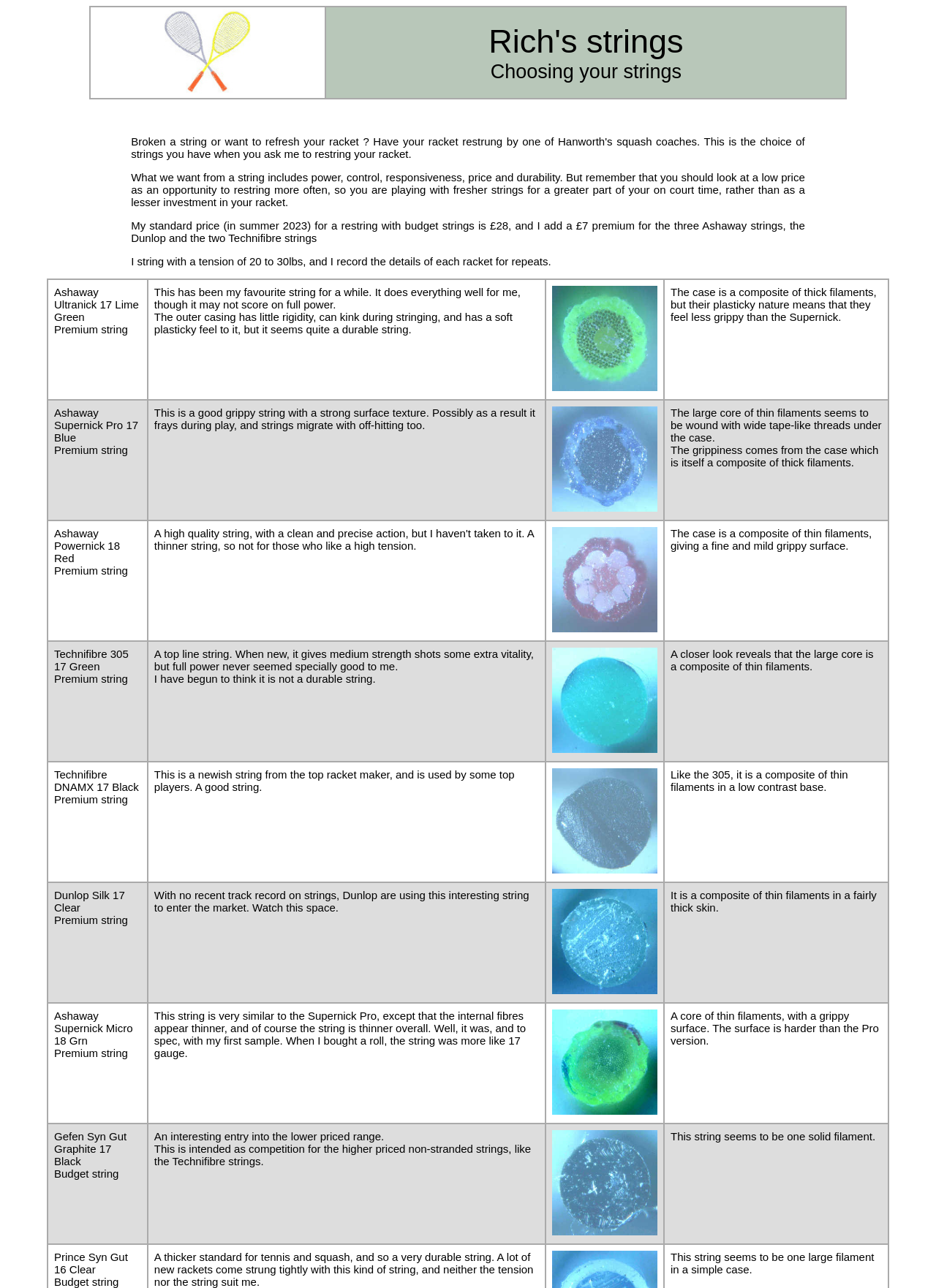What is the standard price for a restring with budget strings?
We need a detailed and meticulous answer to the question.

According to the webpage, the standard price for a restring with budget strings is £28, as mentioned in the second paragraph of text.